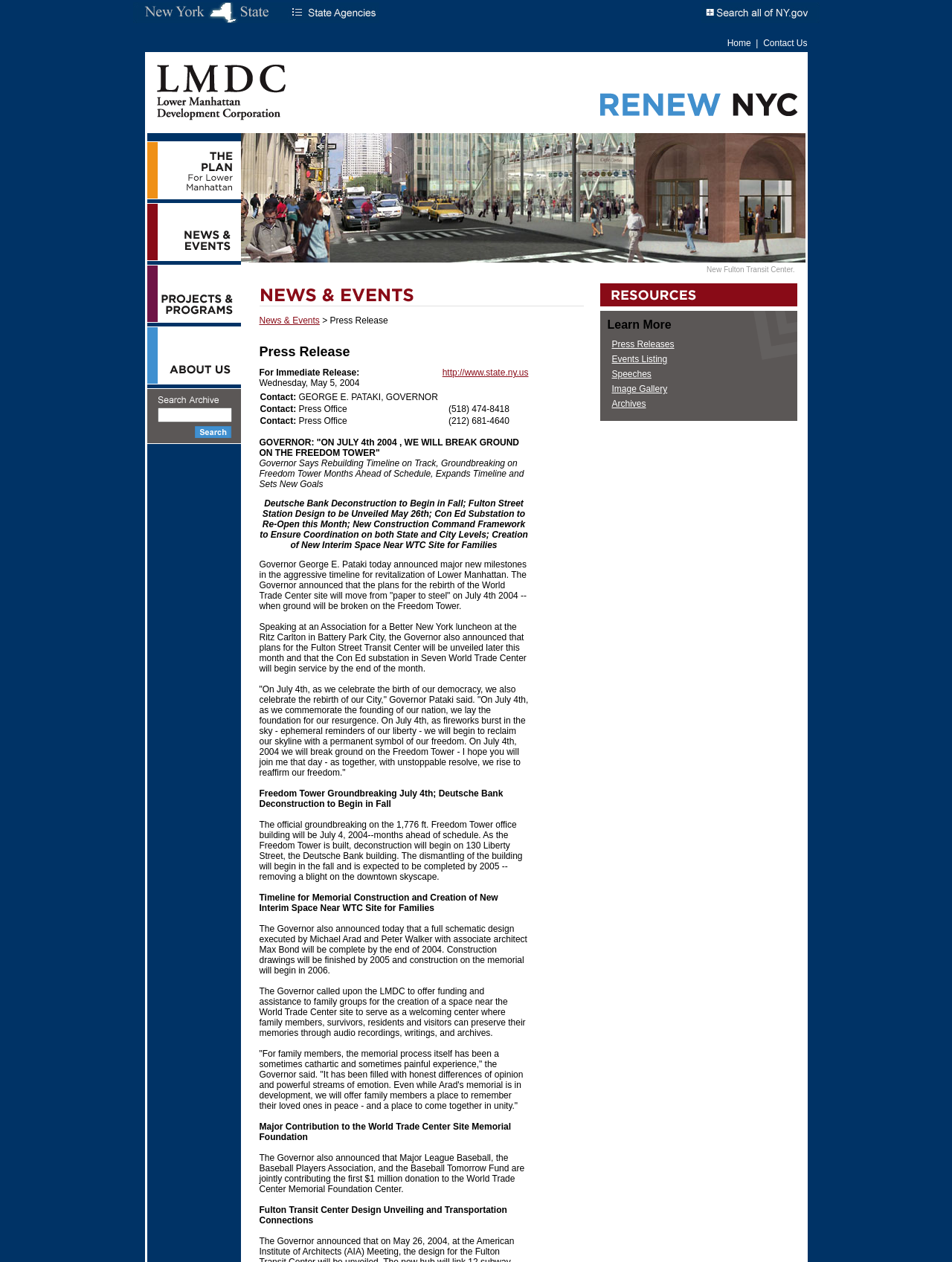Please determine the bounding box coordinates of the section I need to click to accomplish this instruction: "View Image Gallery".

[0.643, 0.304, 0.701, 0.312]